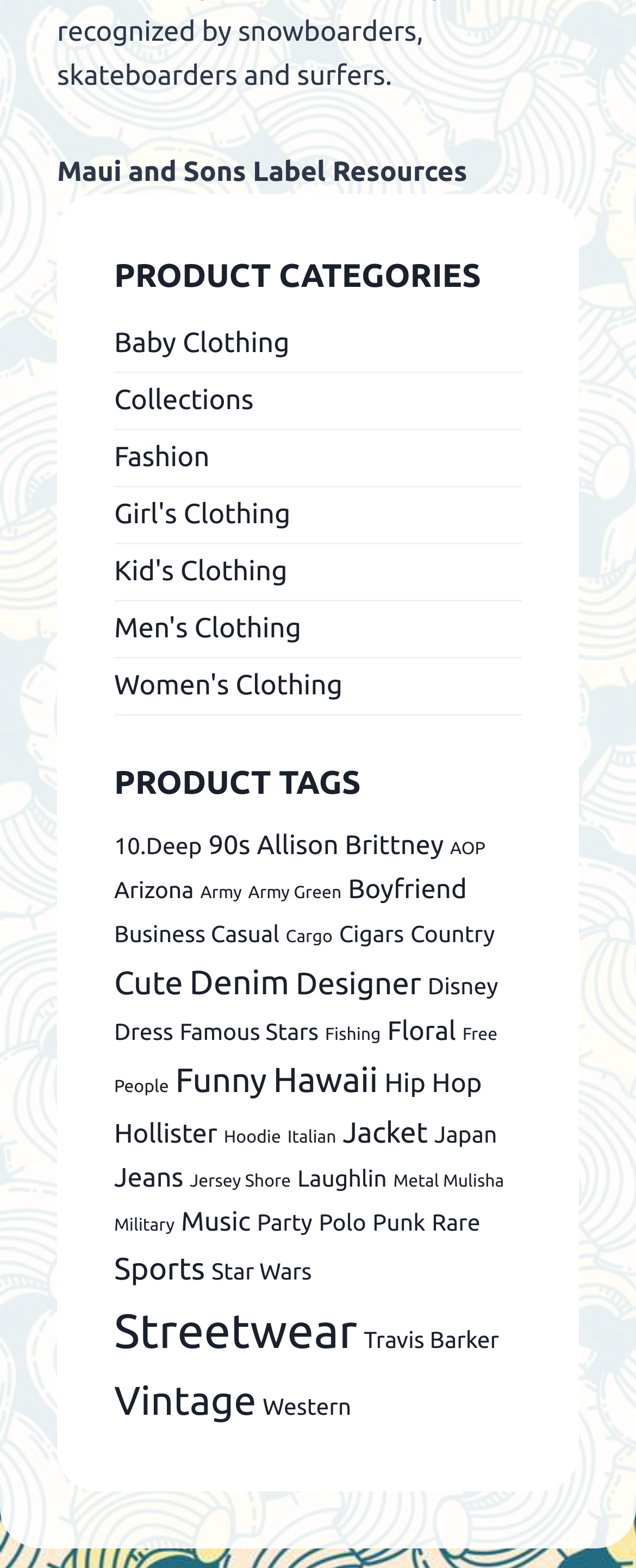Consider the image and give a detailed and elaborate answer to the question: 
What are the product categories?

Based on the webpage, I can see a heading 'PRODUCT CATEGORIES' followed by links to different categories such as 'Baby Clothing', 'Collections', 'Fashion', and so on. These categories are listed vertically, and each category has a link to its respective page.